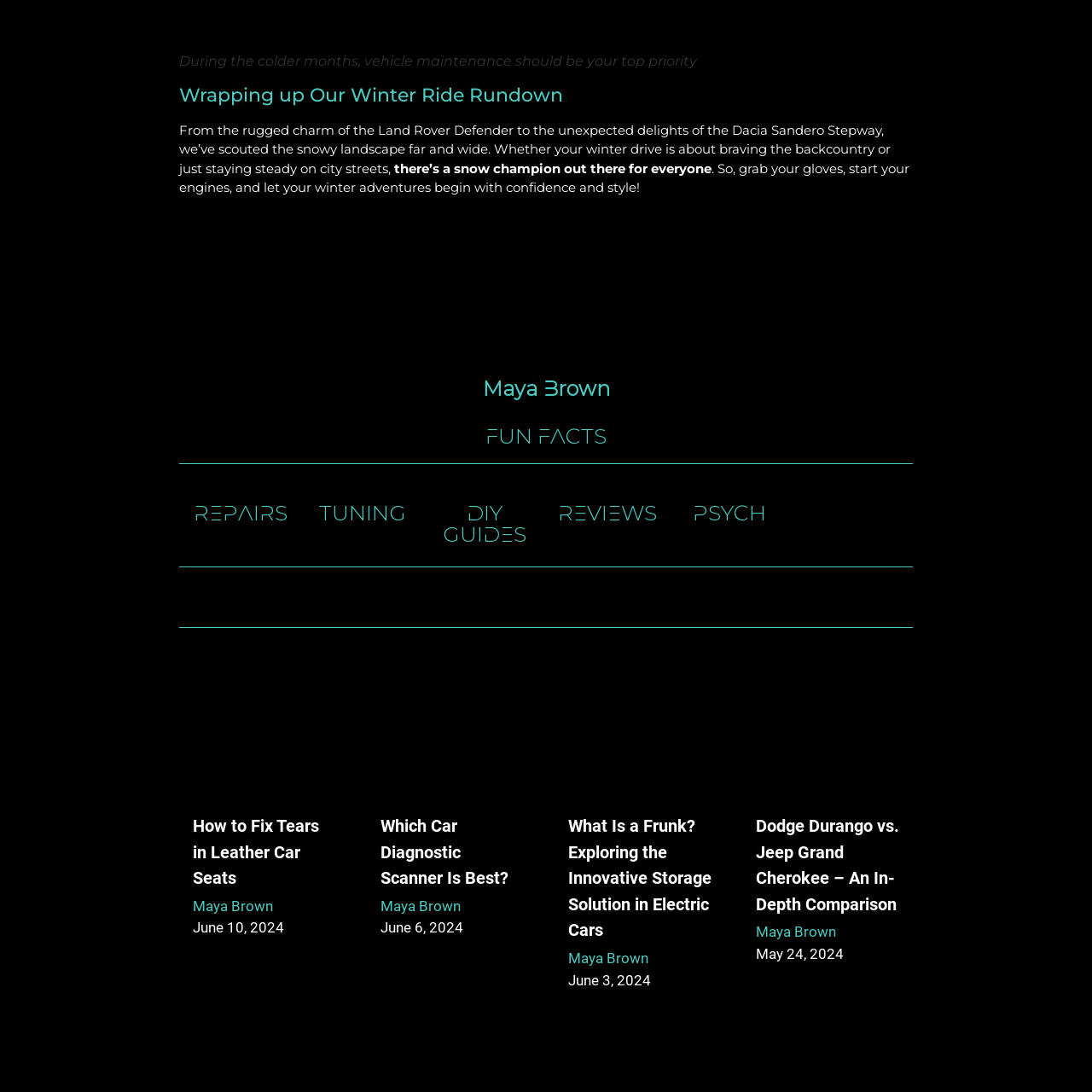Carefully observe the image and respond to the question with a detailed answer:
Who is the author of the article about the Dodge Durango vs. Jeep Grand Cherokee?

I found the article about the Dodge Durango vs. Jeep Grand Cherokee, and the author's name is mentioned below the article title as 'Maya Brown'.